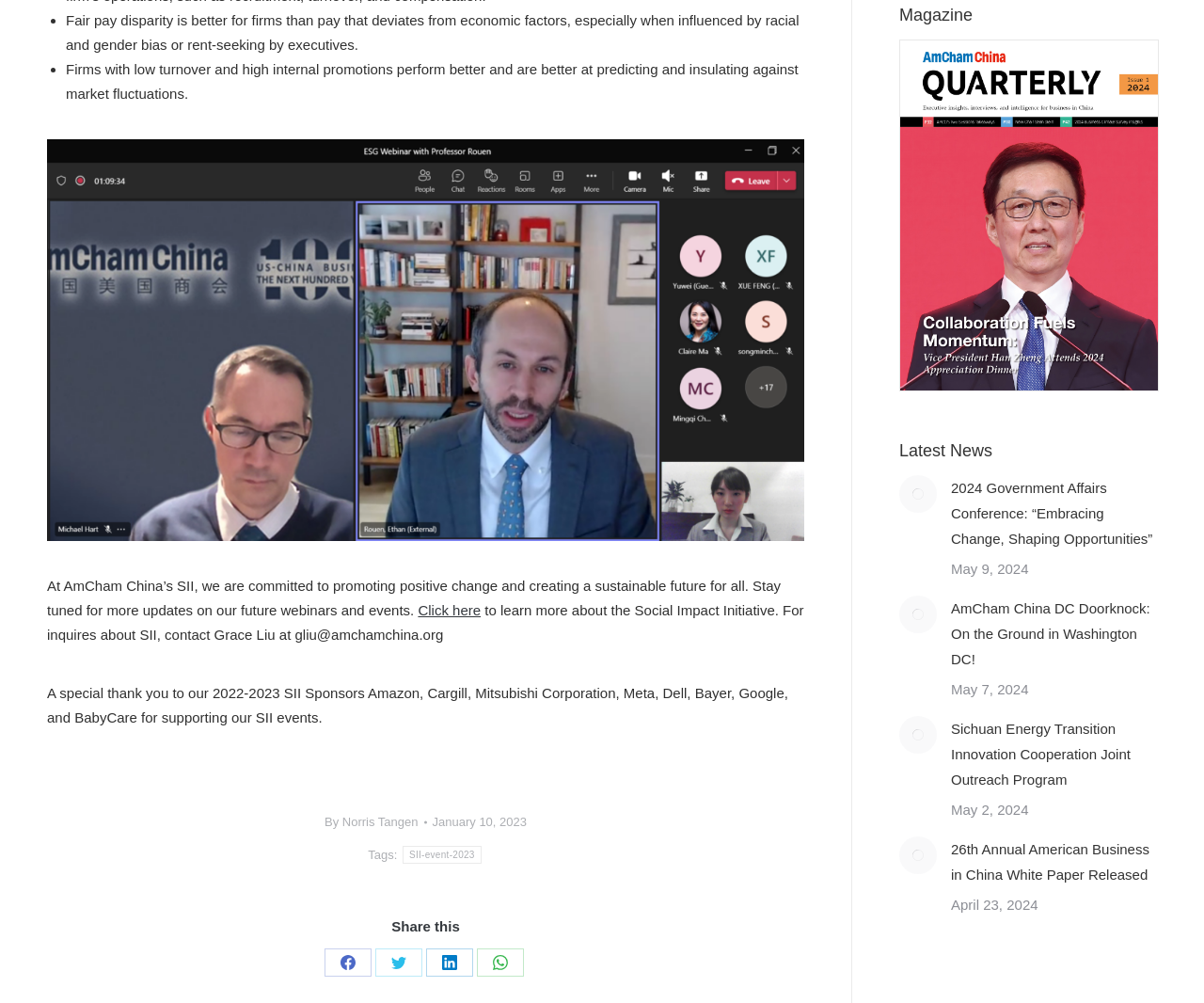Determine the bounding box coordinates for the area that needs to be clicked to fulfill this task: "View the article about 2024 Government Affairs Conference". The coordinates must be given as four float numbers between 0 and 1, i.e., [left, top, right, bottom].

[0.79, 0.474, 0.961, 0.55]